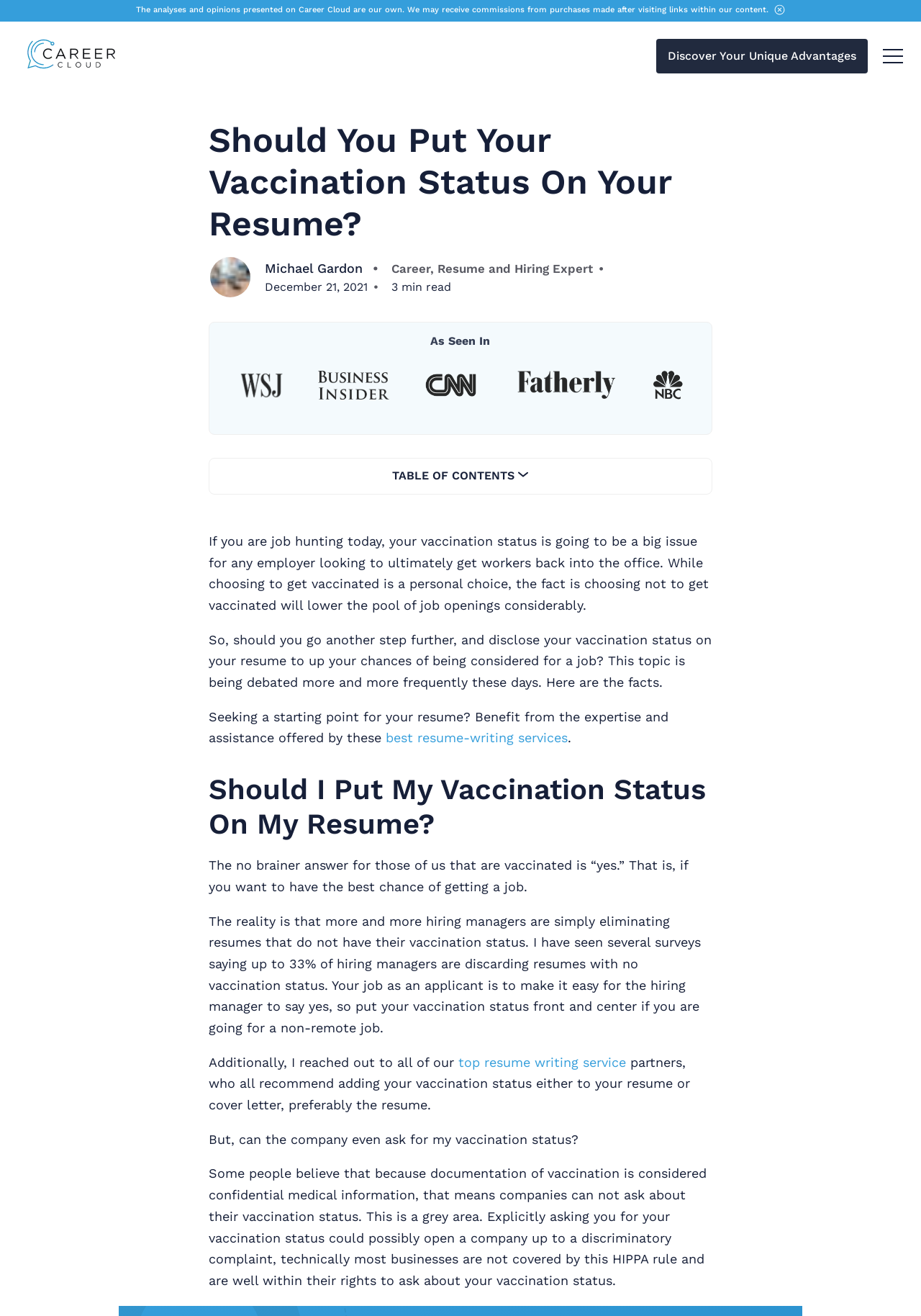What is the topic of the article?
Using the visual information from the image, give a one-word or short-phrase answer.

Vaccination status on resume